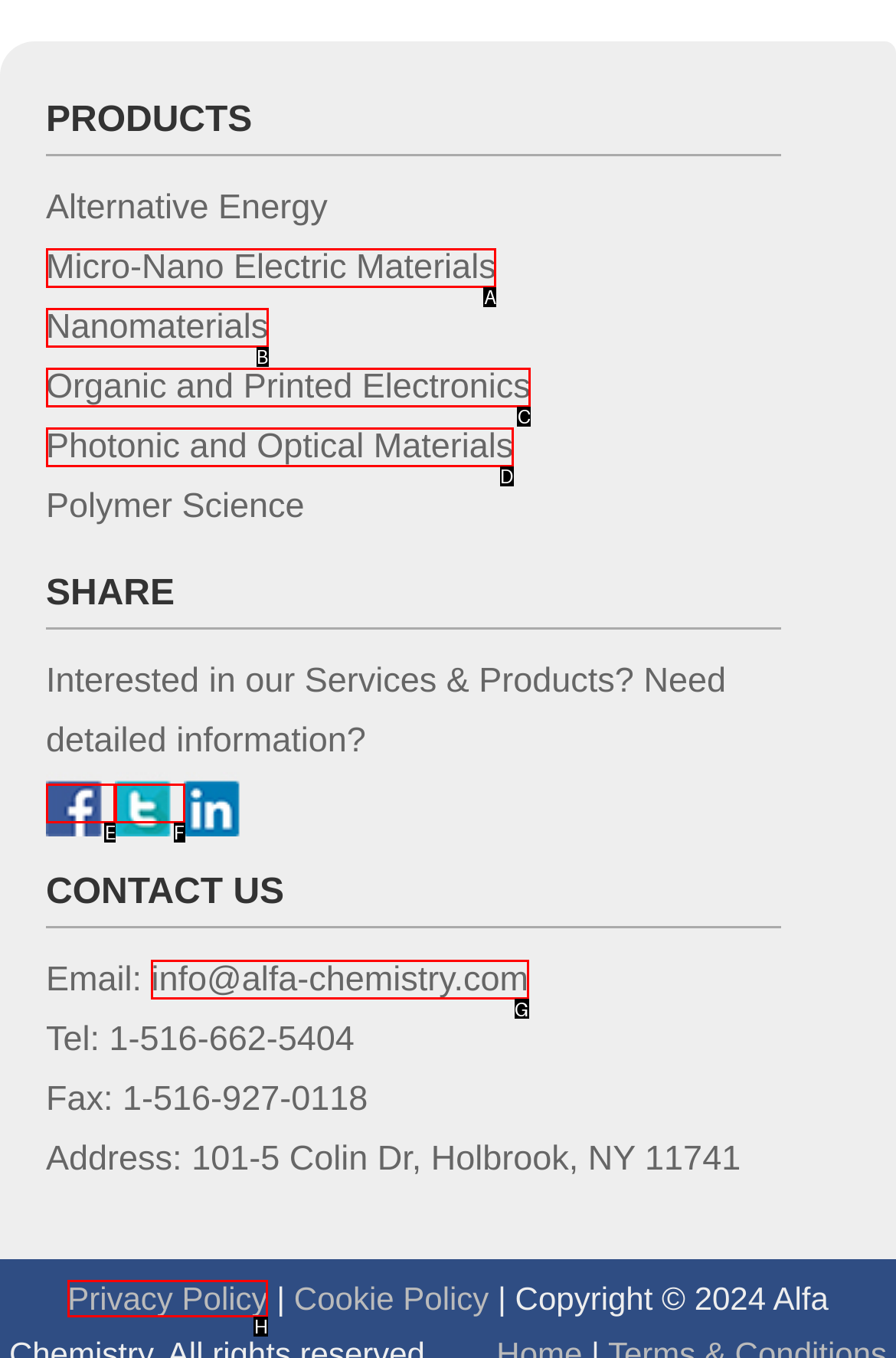Determine which HTML element should be clicked to carry out the following task: Contact us through email Respond with the letter of the appropriate option.

G